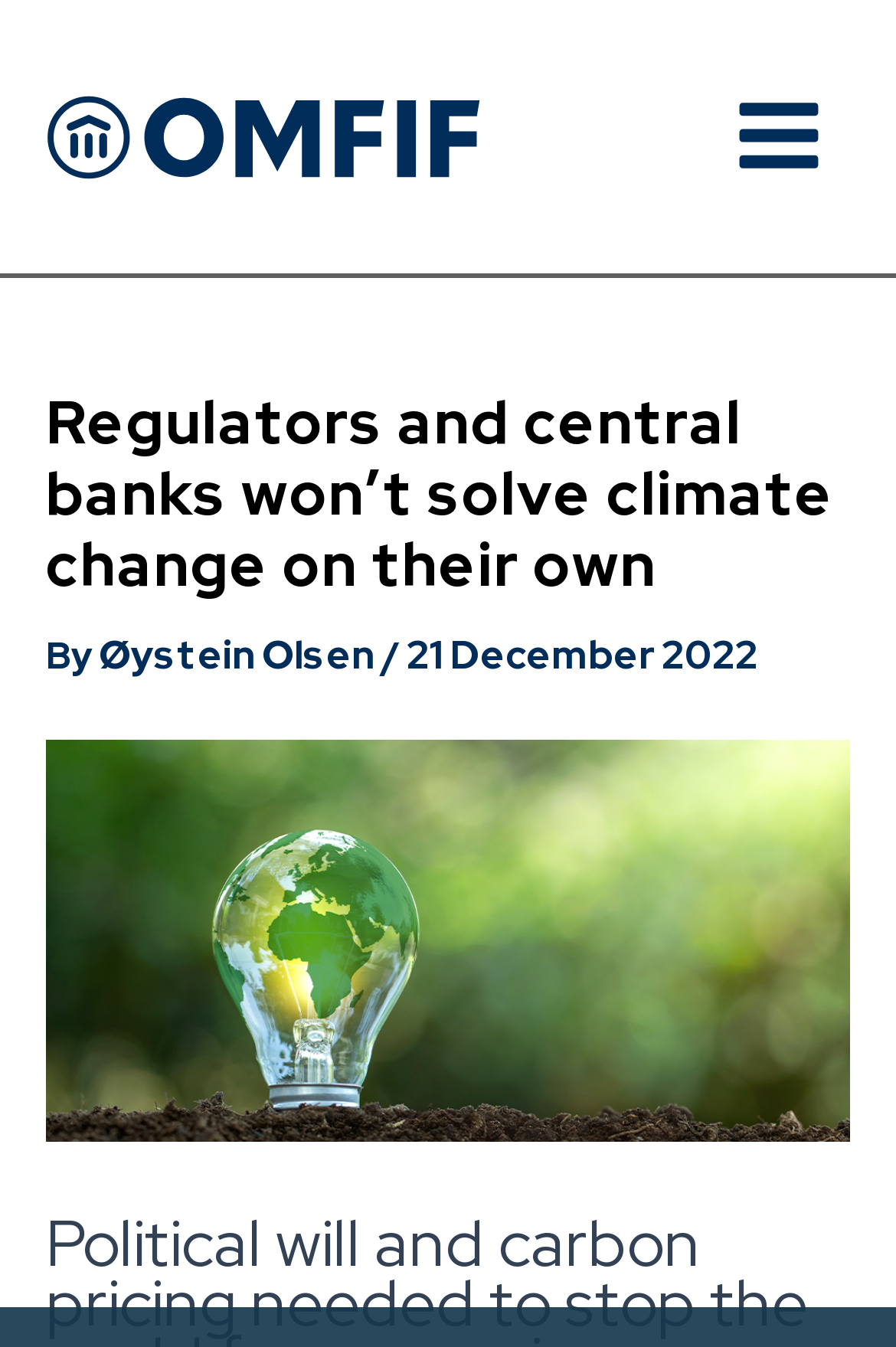Explain the webpage in detail.

The webpage appears to be an article page, with a prominent heading "Regulators and central banks won’t solve climate change on their own" located at the top center of the page. Below the heading, there is a byline section that includes the author's name, "Øystein Olsen", and the publication date, "21 December 2022", positioned horizontally in a single line.

At the top left corner of the page, there is a link to "OMFIF" accompanied by an image with the same name, which likely serves as a logo. The link and image are relatively small and situated close to the top edge of the page.

On the opposite side of the page, at the top right corner, there is a button labeled "Main Menu" that is not expanded by default. Next to the button, there is a small image with no descriptive text.

The overall layout of the page suggests a focus on the article's content, with the heading and byline section taking center stage. The "OMFIF" link and logo, as well as the "Main Menu" button, are positioned in a way that does not distract from the main content.